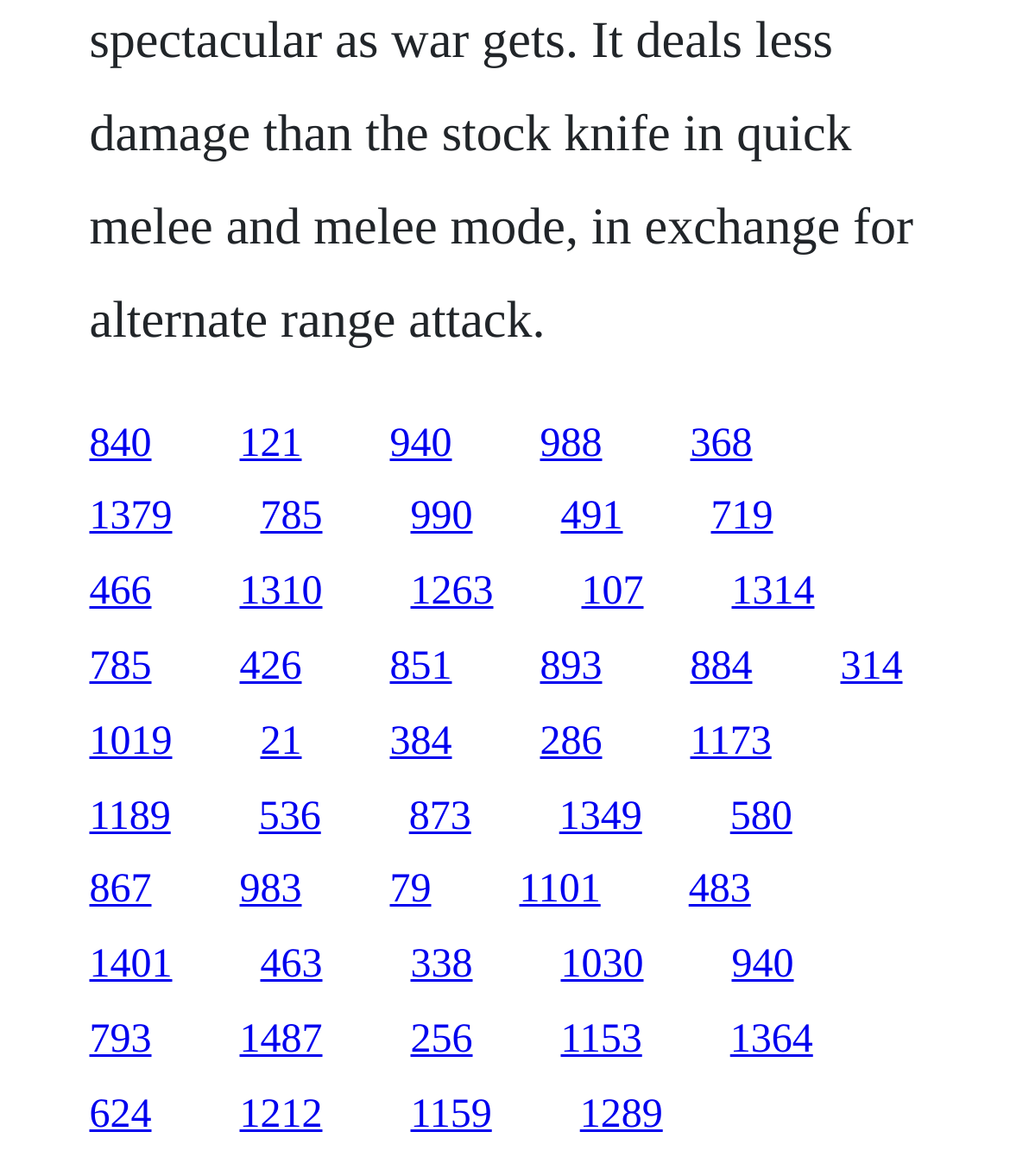Please find the bounding box coordinates for the clickable element needed to perform this instruction: "go to the 990 link".

[0.406, 0.422, 0.468, 0.459]